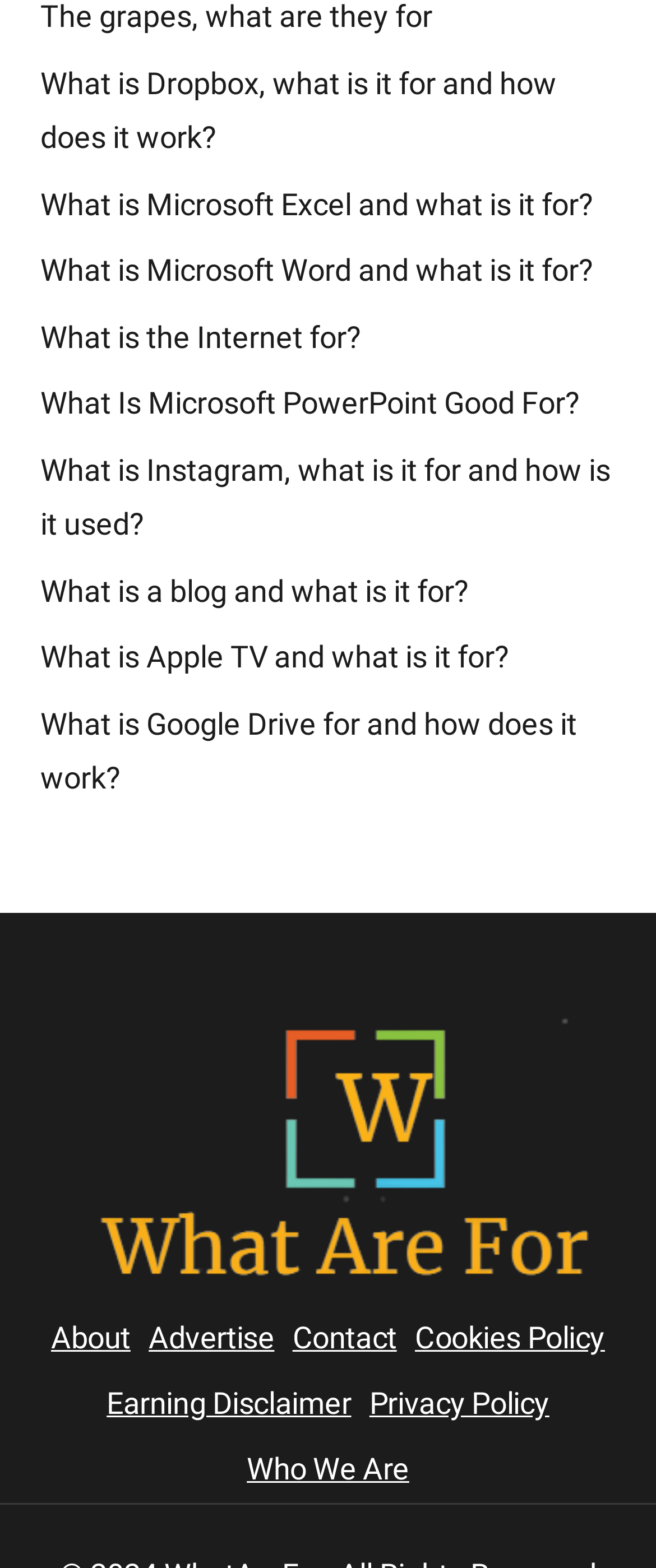Use a single word or phrase to answer this question: 
What type of image is on the webpage?

Figure